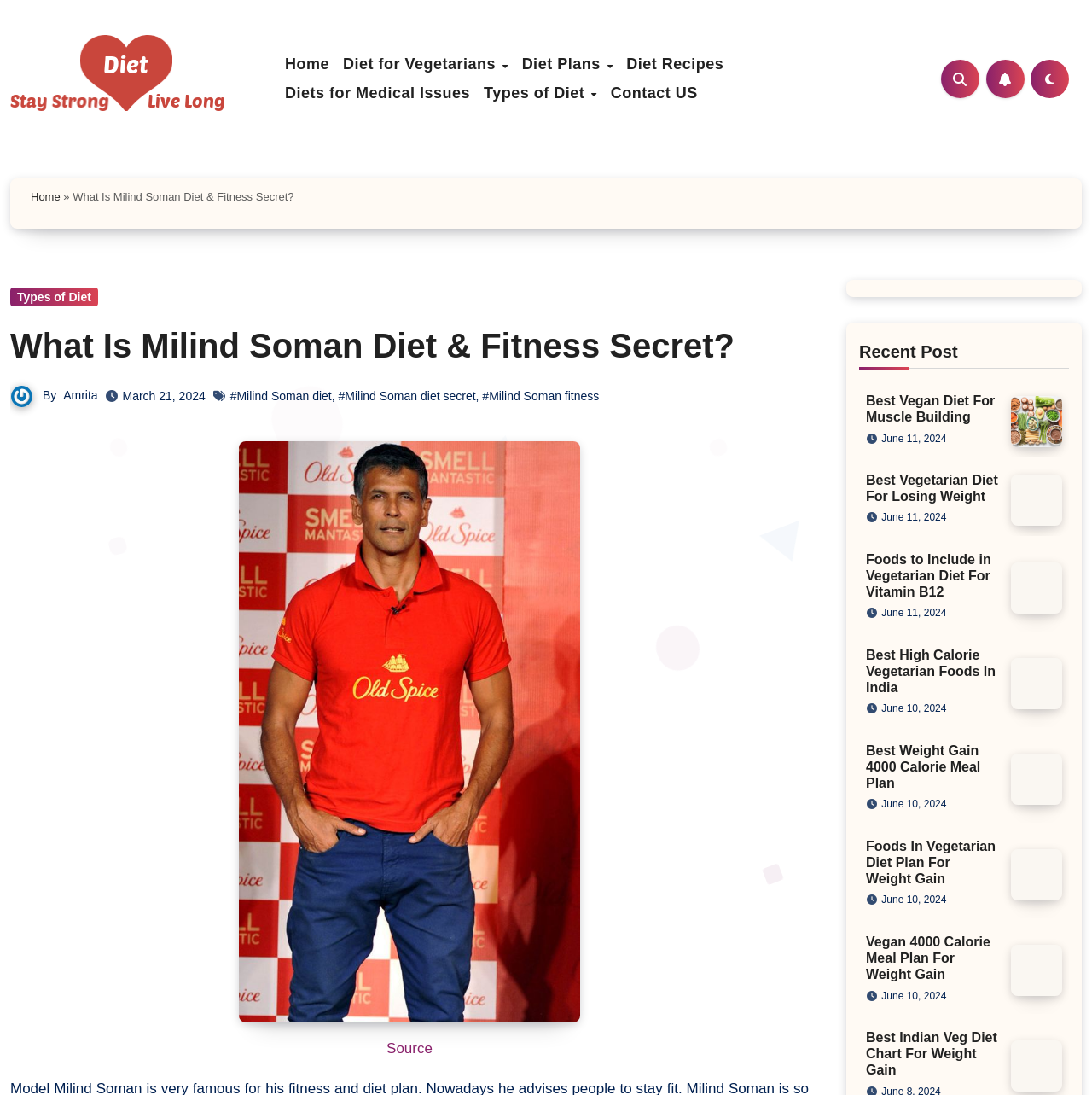Identify the bounding box for the given UI element using the description provided. Coordinates should be in the format (top-left x, top-left y, bottom-right x, bottom-right y) and must be between 0 and 1. Here is the description: Pittman Unlimited

None